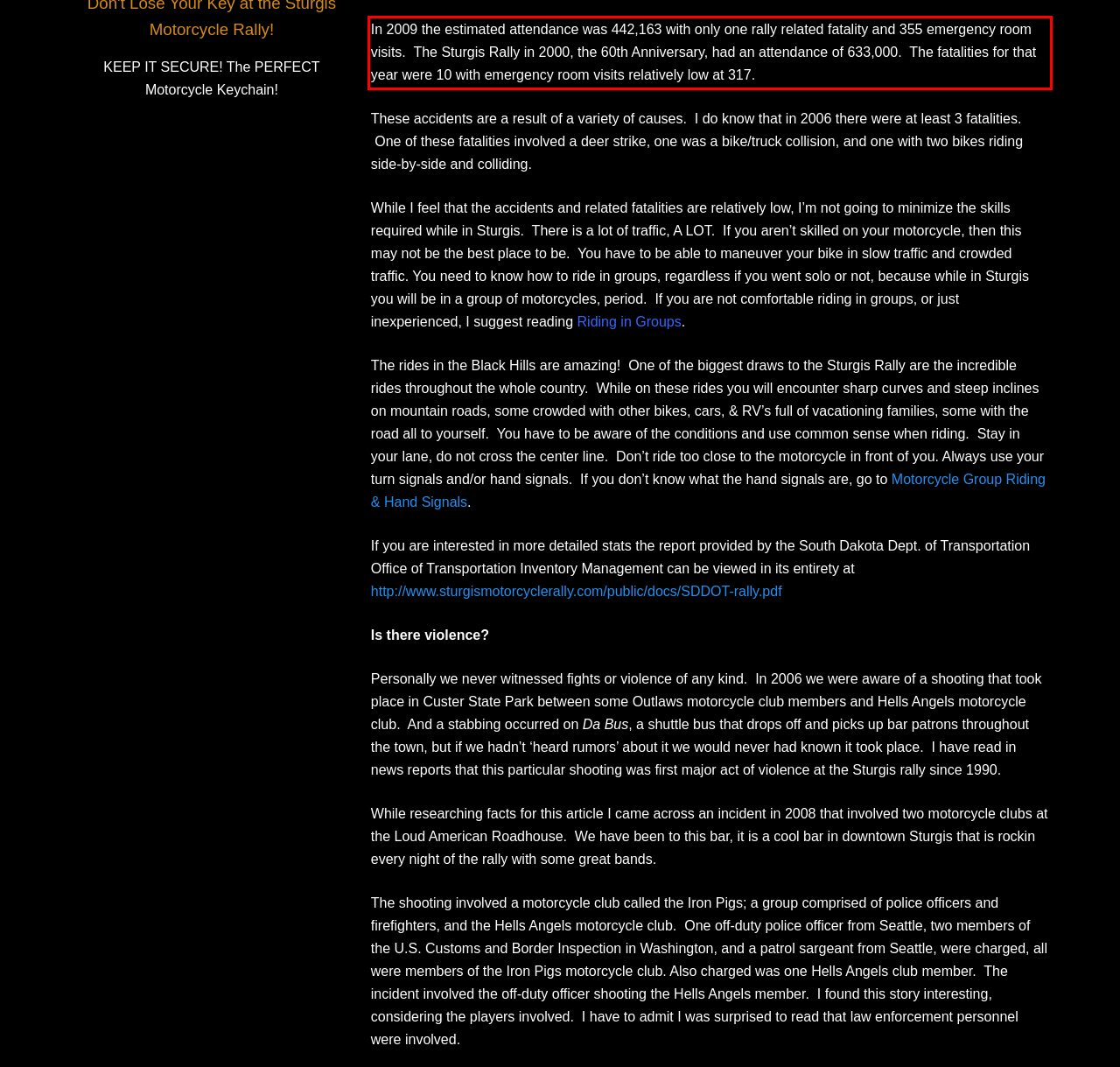Identify the text inside the red bounding box on the provided webpage screenshot by performing OCR.

In 2009 the estimated attendance was 442,163 with only one rally related fatality and 355 emergency room visits. The Sturgis Rally in 2000, the 60th Anniversary, had an attendance of 633,000. The fatalities for that year were 10 with emergency room visits relatively low at 317.